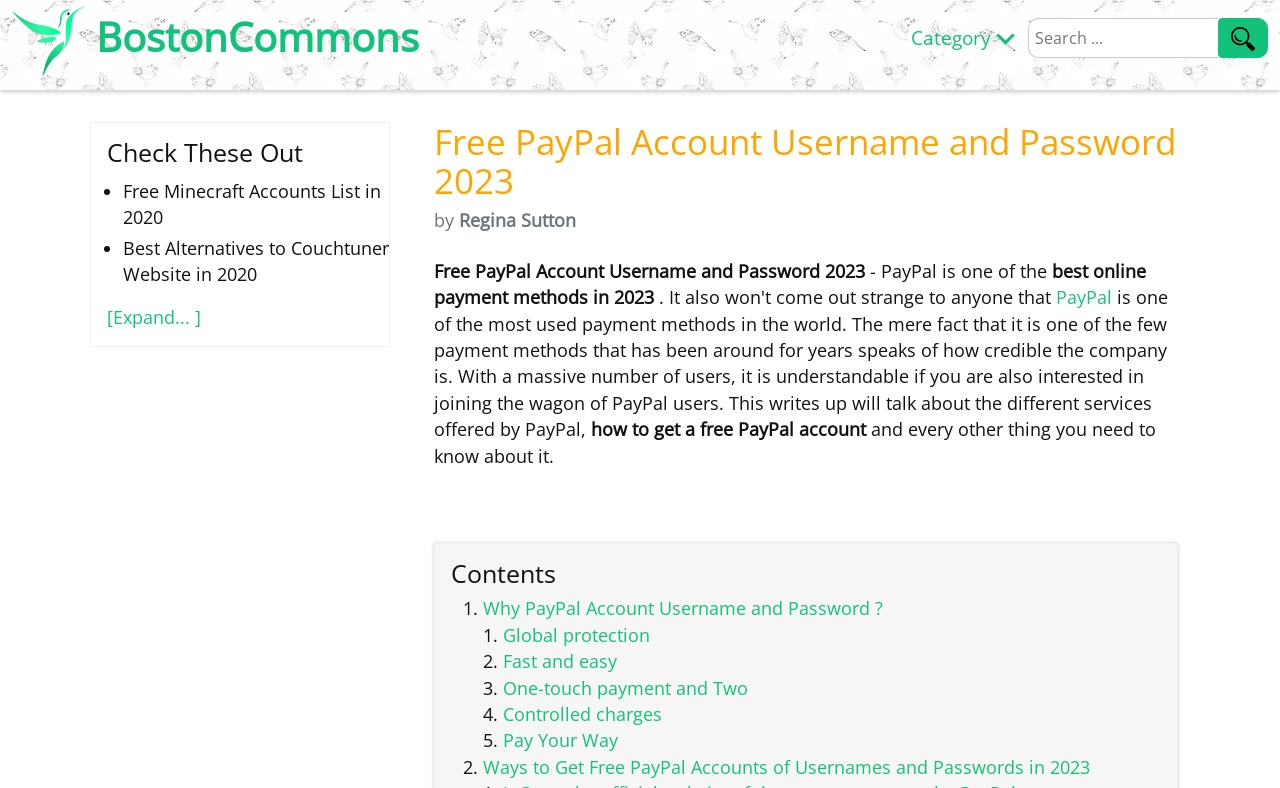What is the author of the article?
Using the information presented in the image, please offer a detailed response to the question.

The author of the article can be found by looking at the text next to the 'by' keyword, which is 'Regina Sutton'.